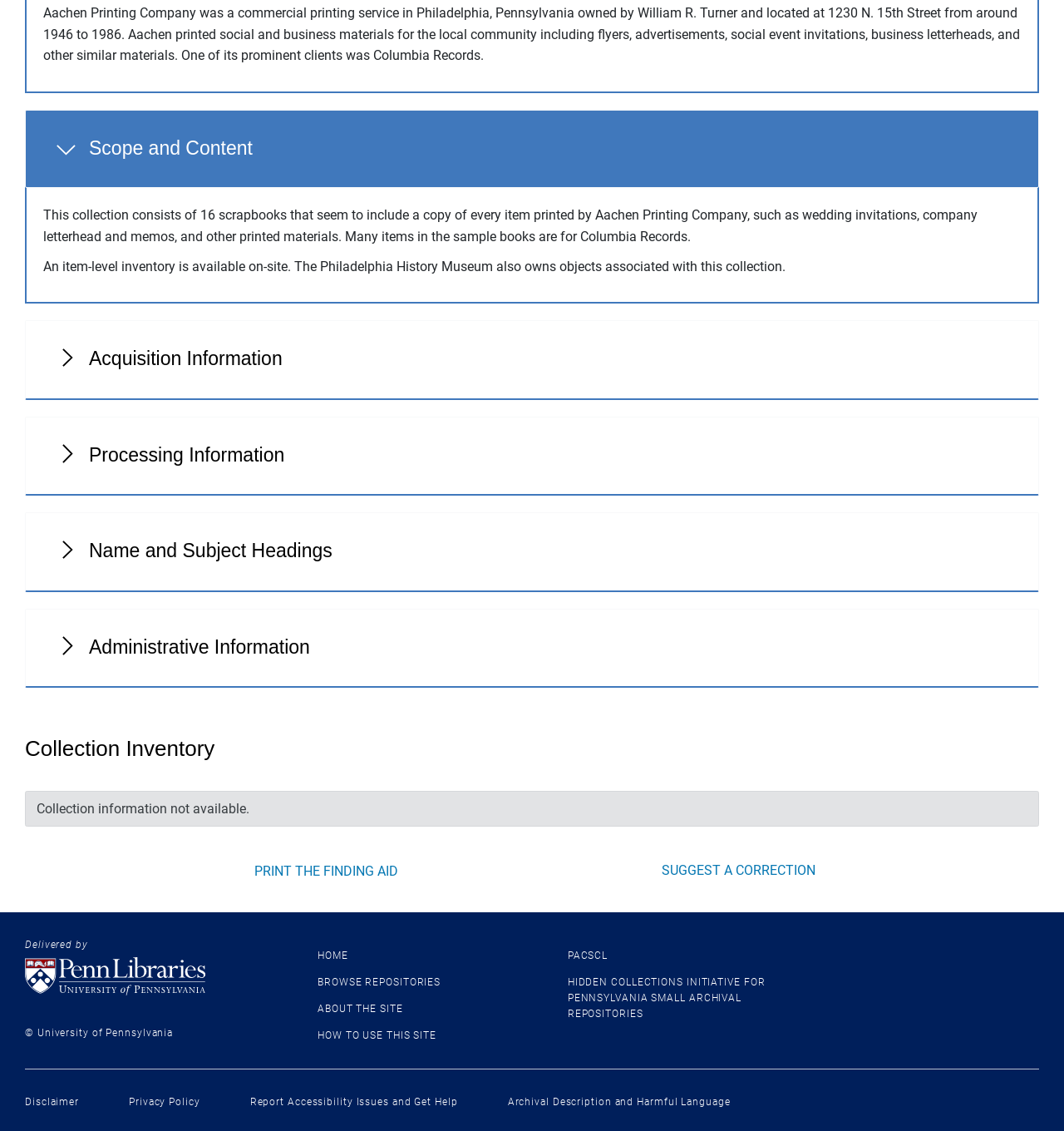Provide the bounding box coordinates in the format (top-left x, top-left y, bottom-right x, bottom-right y). All values are floating point numbers between 0 and 1. Determine the bounding box coordinate of the UI element described as: Browse Repositories

[0.298, 0.863, 0.414, 0.873]